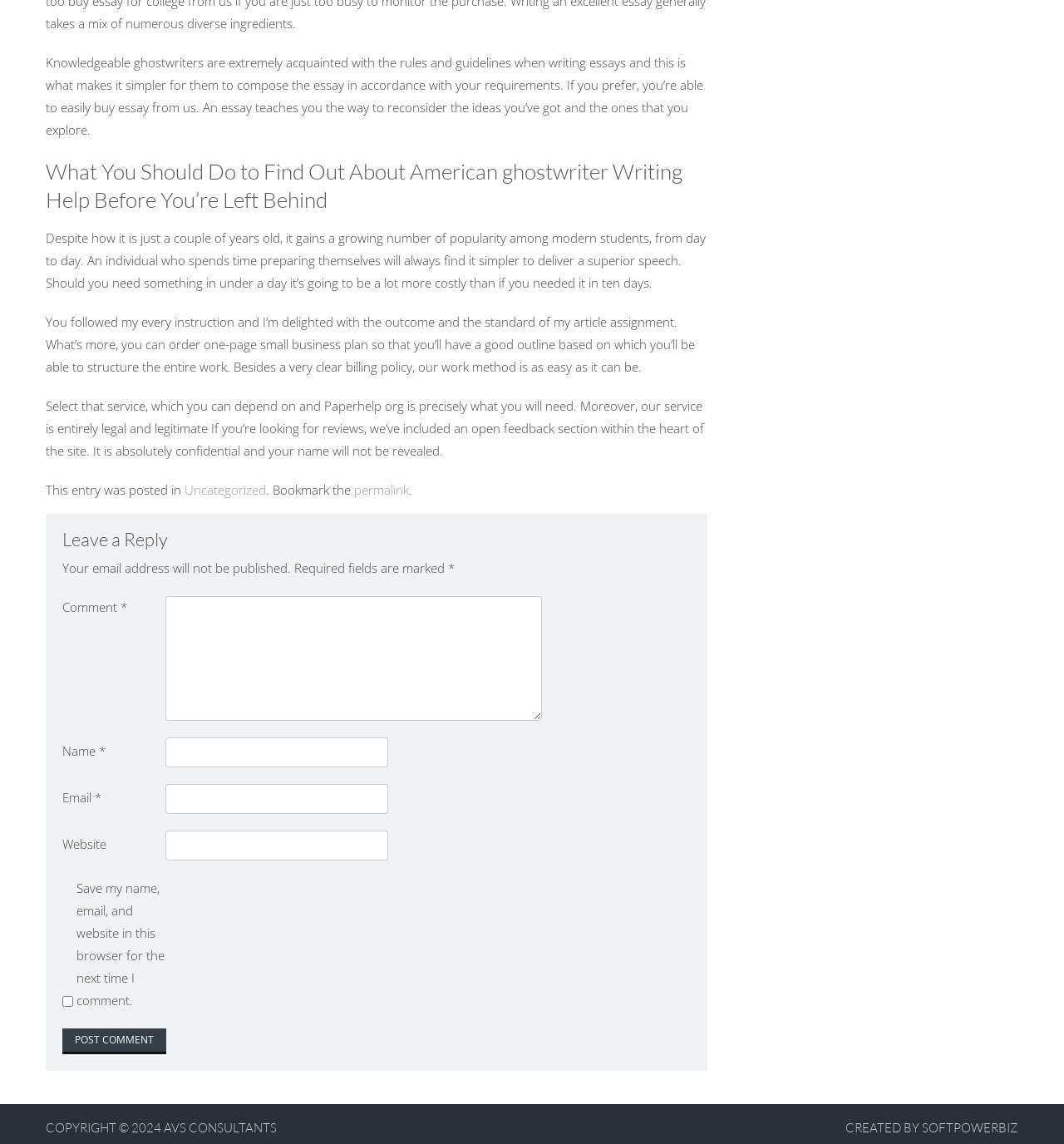Determine the bounding box for the UI element described here: "parent_node: Name * name="author"".

[0.155, 0.644, 0.365, 0.671]